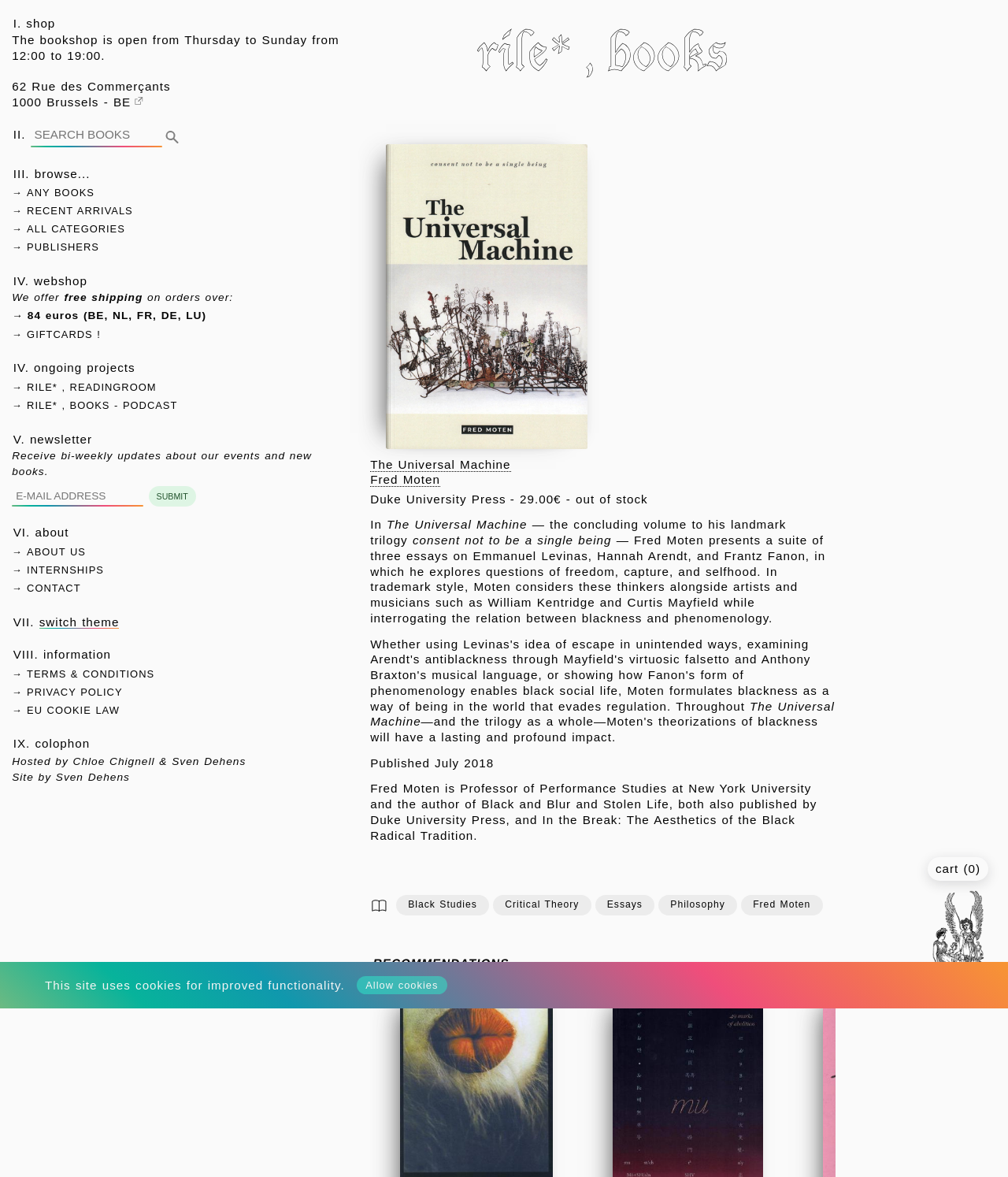Determine the bounding box for the described HTML element: "Contact". Ensure the coordinates are four float numbers between 0 and 1 in the format [left, top, right, bottom].

[0.012, 0.495, 0.08, 0.505]